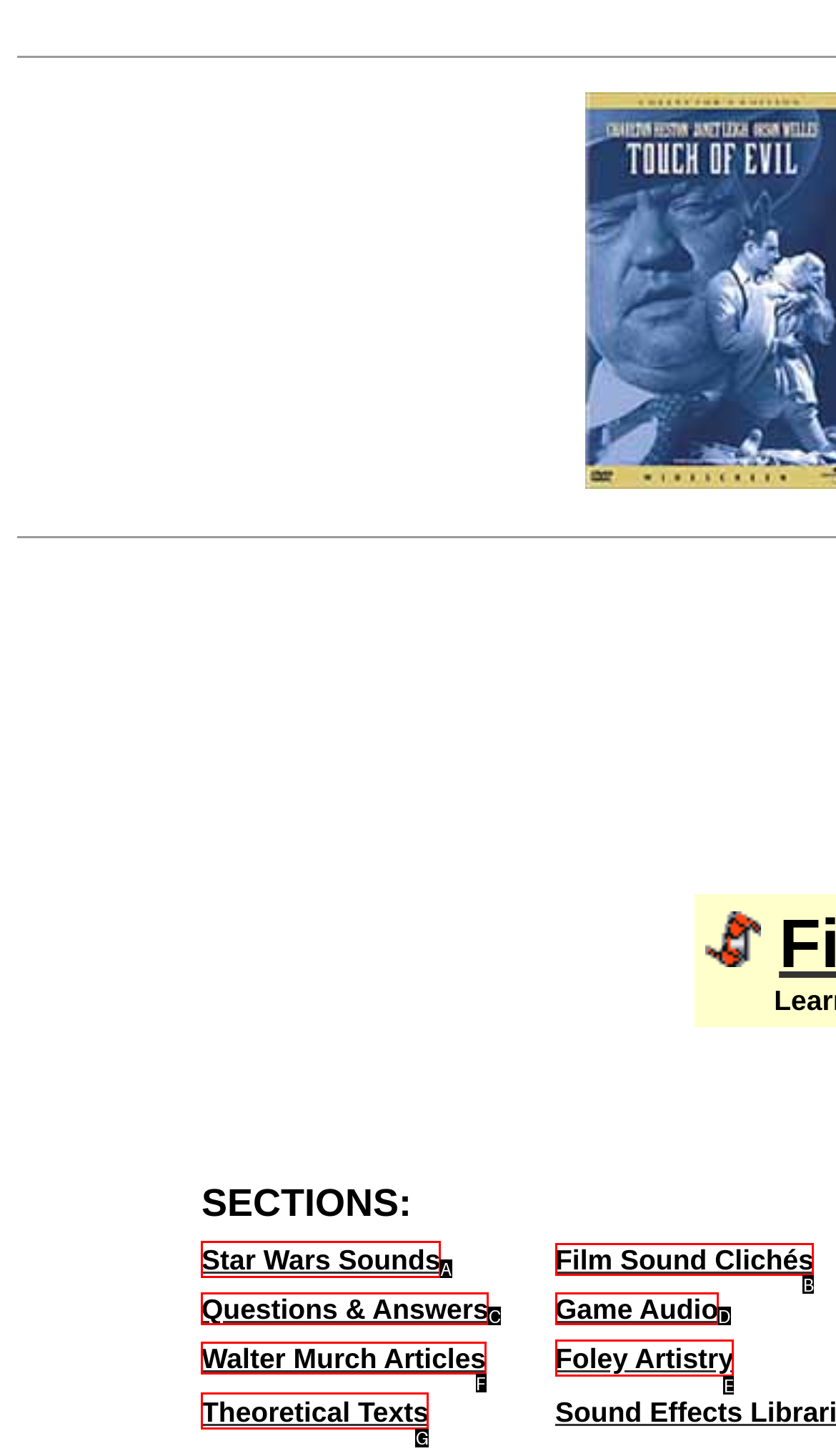Tell me the letter of the HTML element that best matches the description: Theoretical Texts from the provided options.

G